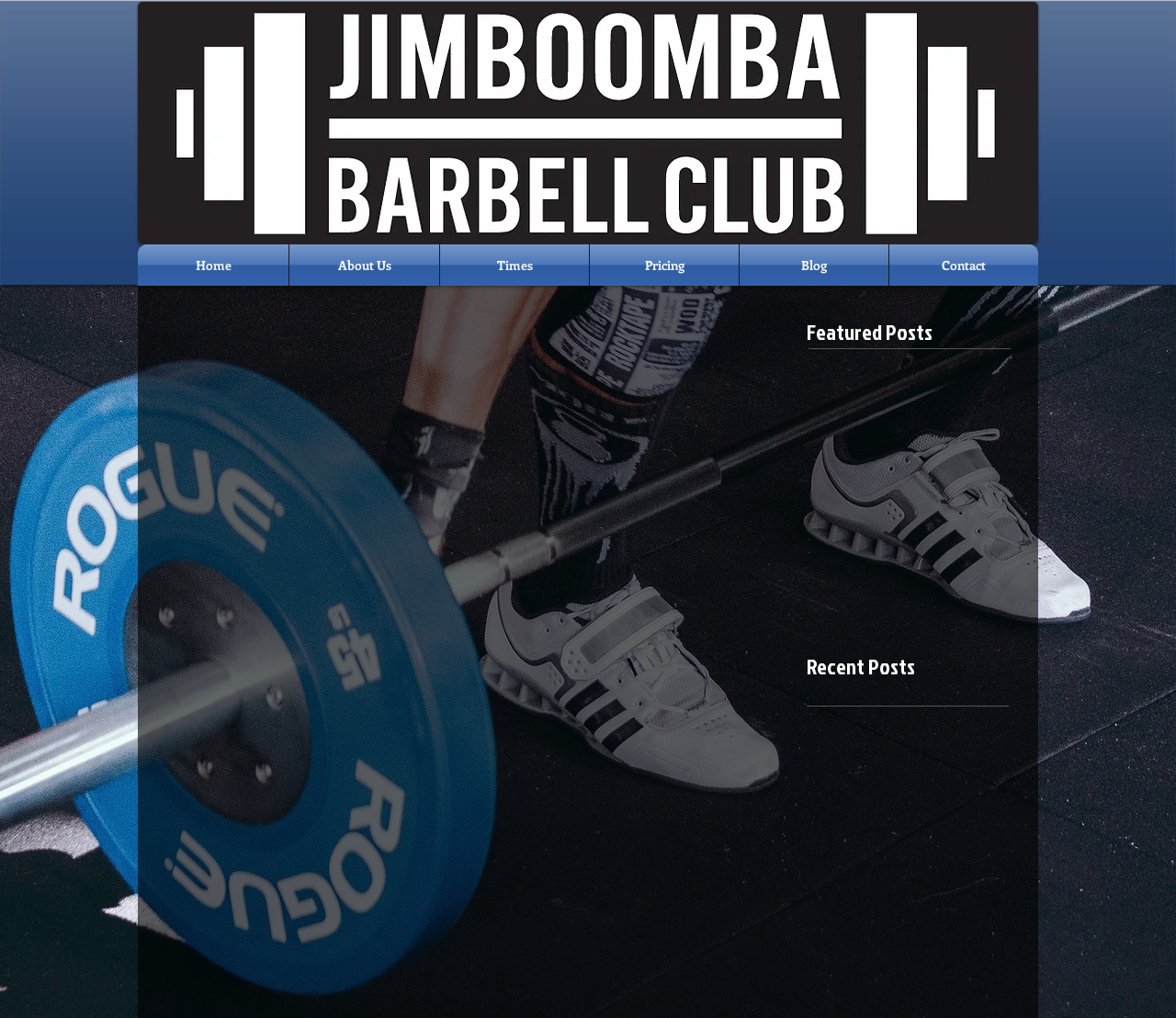Locate the UI element described by About Us in the provided webpage screenshot. Return the bounding box coordinates in the format (top-left x, top-left y, bottom-right x, bottom-right y), ensuring all values are between 0 and 1.

[0.246, 0.24, 0.373, 0.281]